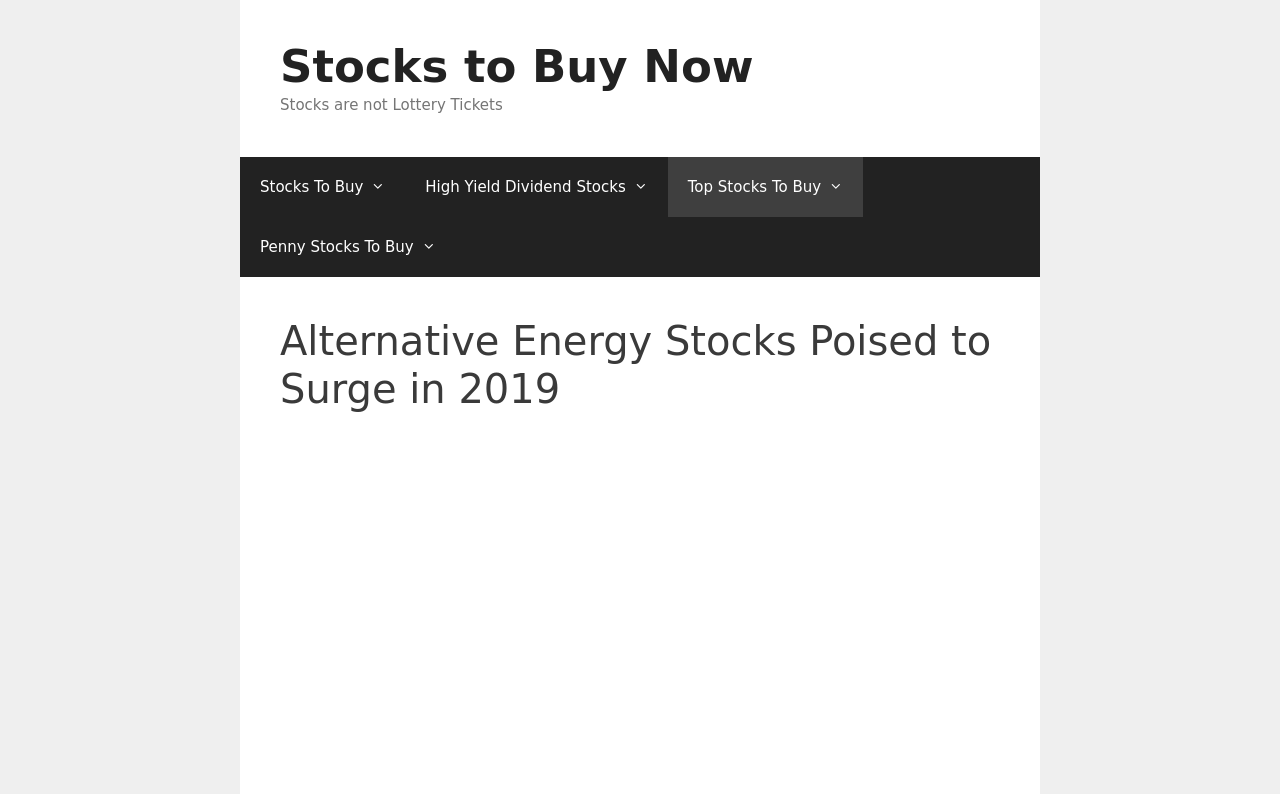How many headings are on the webpage?
Based on the image, provide a one-word or brief-phrase response.

1